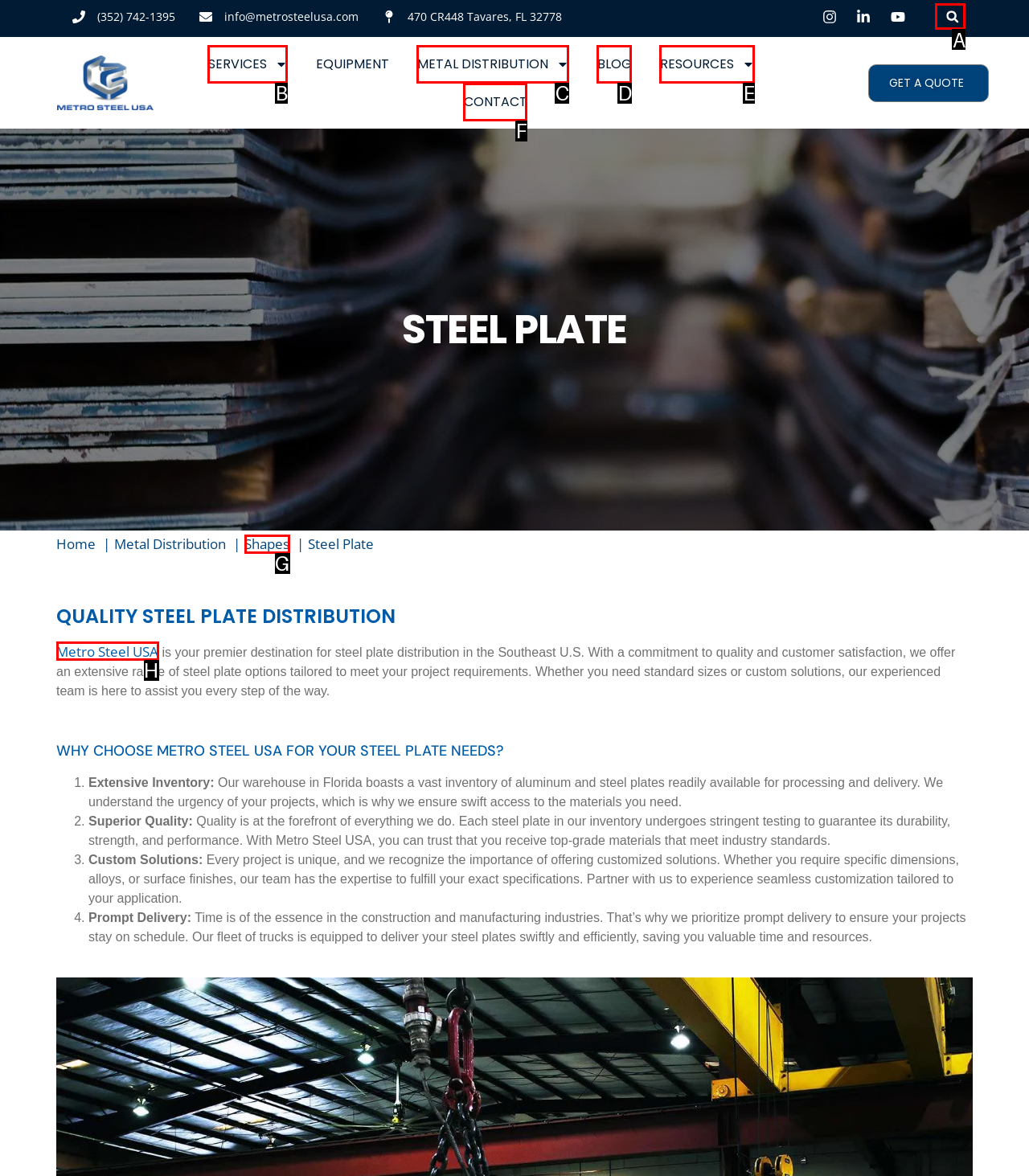Select the letter of the option that should be clicked to achieve the specified task: Click to post your comment. Respond with just the letter.

None